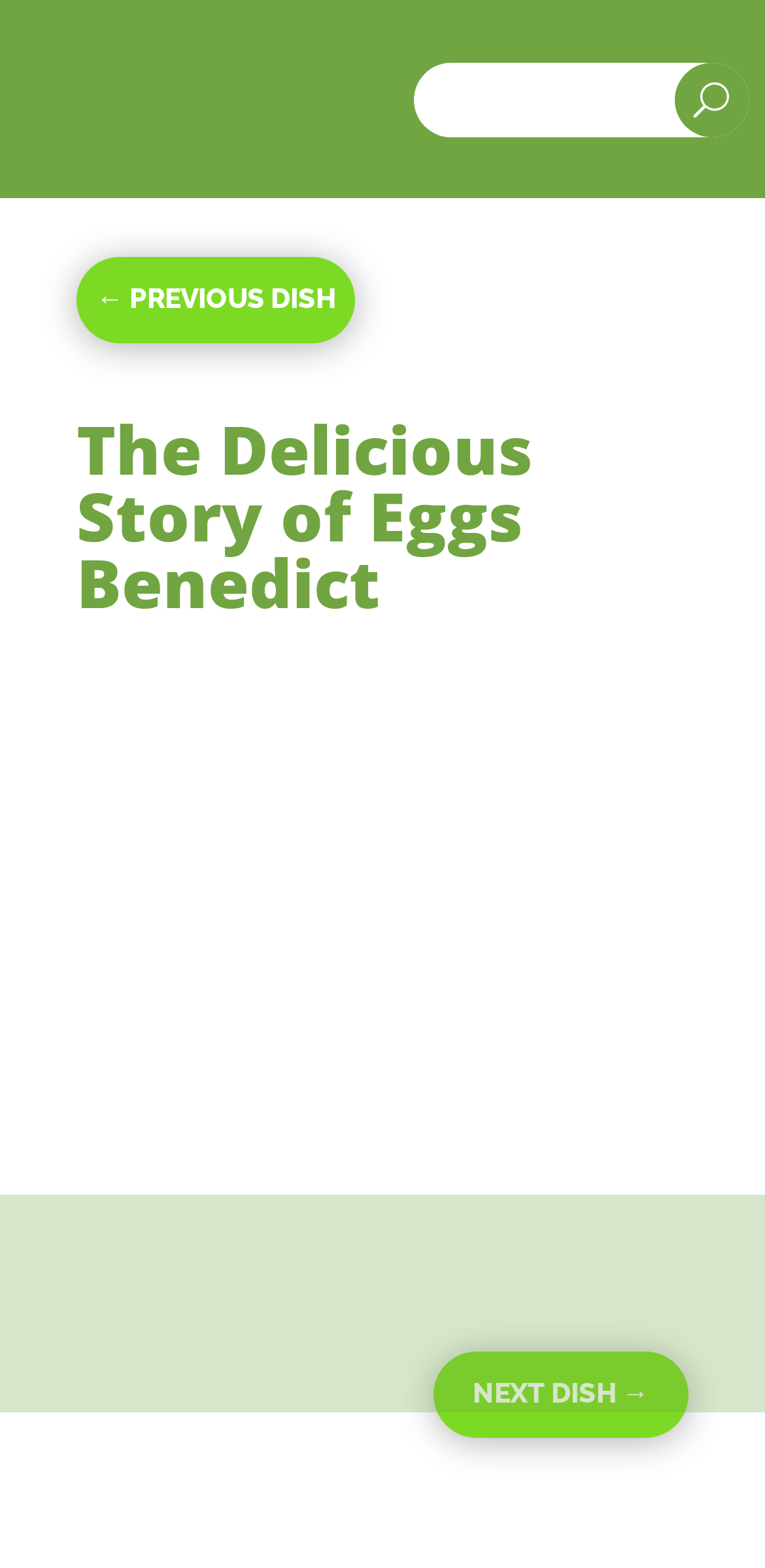Identify the webpage's primary heading and generate its text.

The Delicious Story of Eggs Benedict